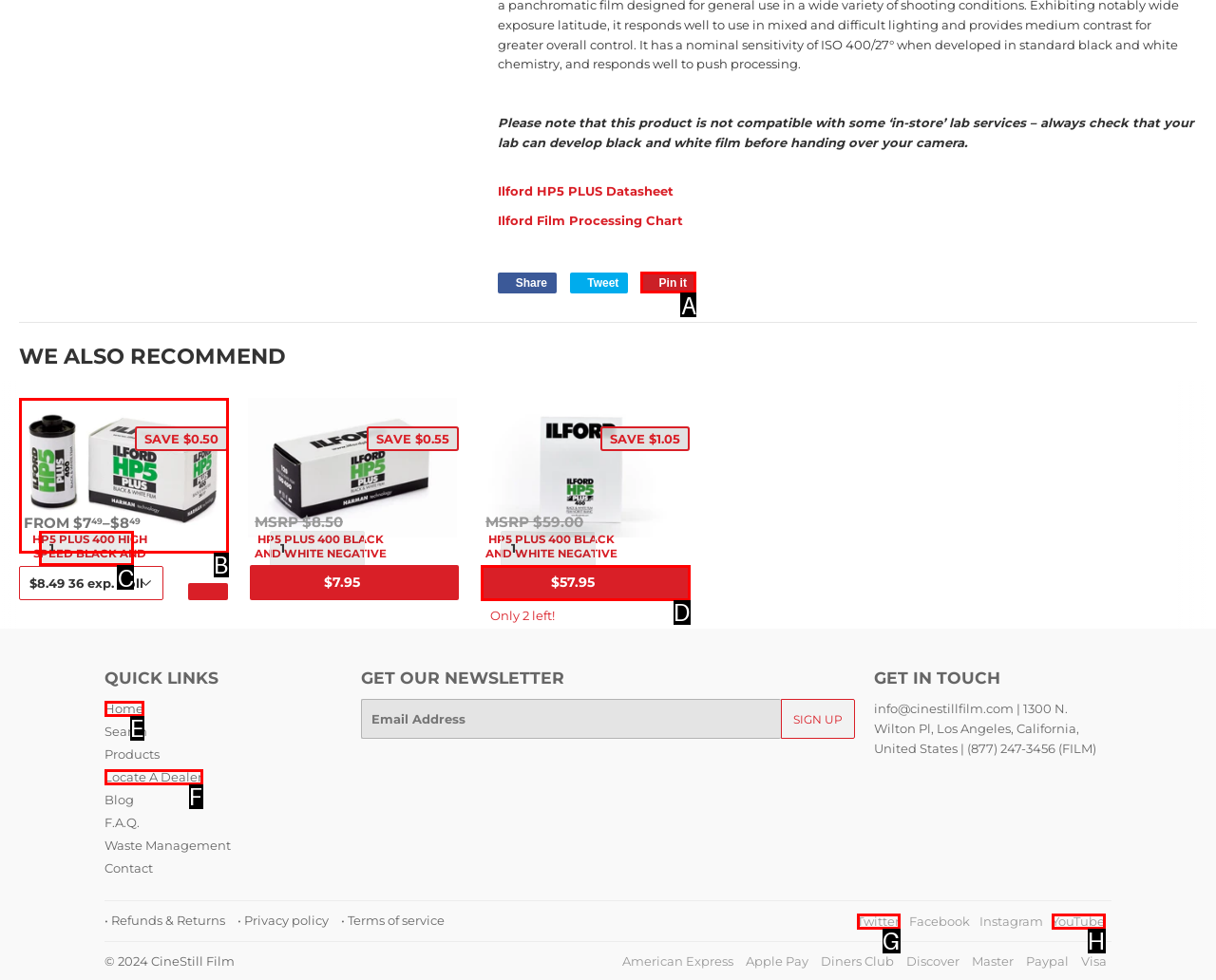Identify the option that corresponds to the description: Pin it Pin on Pinterest. Provide only the letter of the option directly.

A